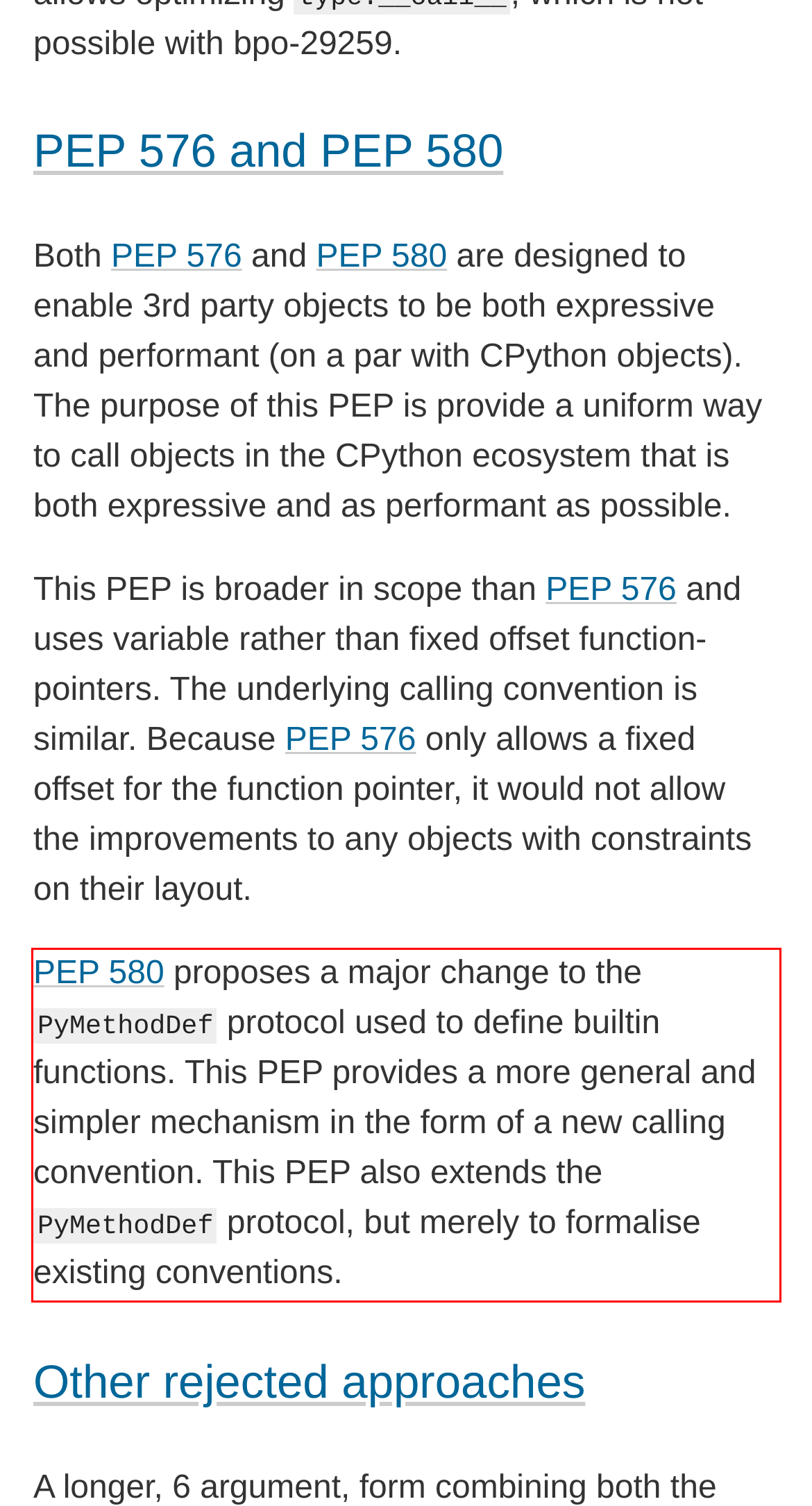With the provided screenshot of a webpage, locate the red bounding box and perform OCR to extract the text content inside it.

PEP 580 proposes a major change to the PyMethodDef protocol used to define builtin functions. This PEP provides a more general and simpler mechanism in the form of a new calling convention. This PEP also extends the PyMethodDef protocol, but merely to formalise existing conventions.